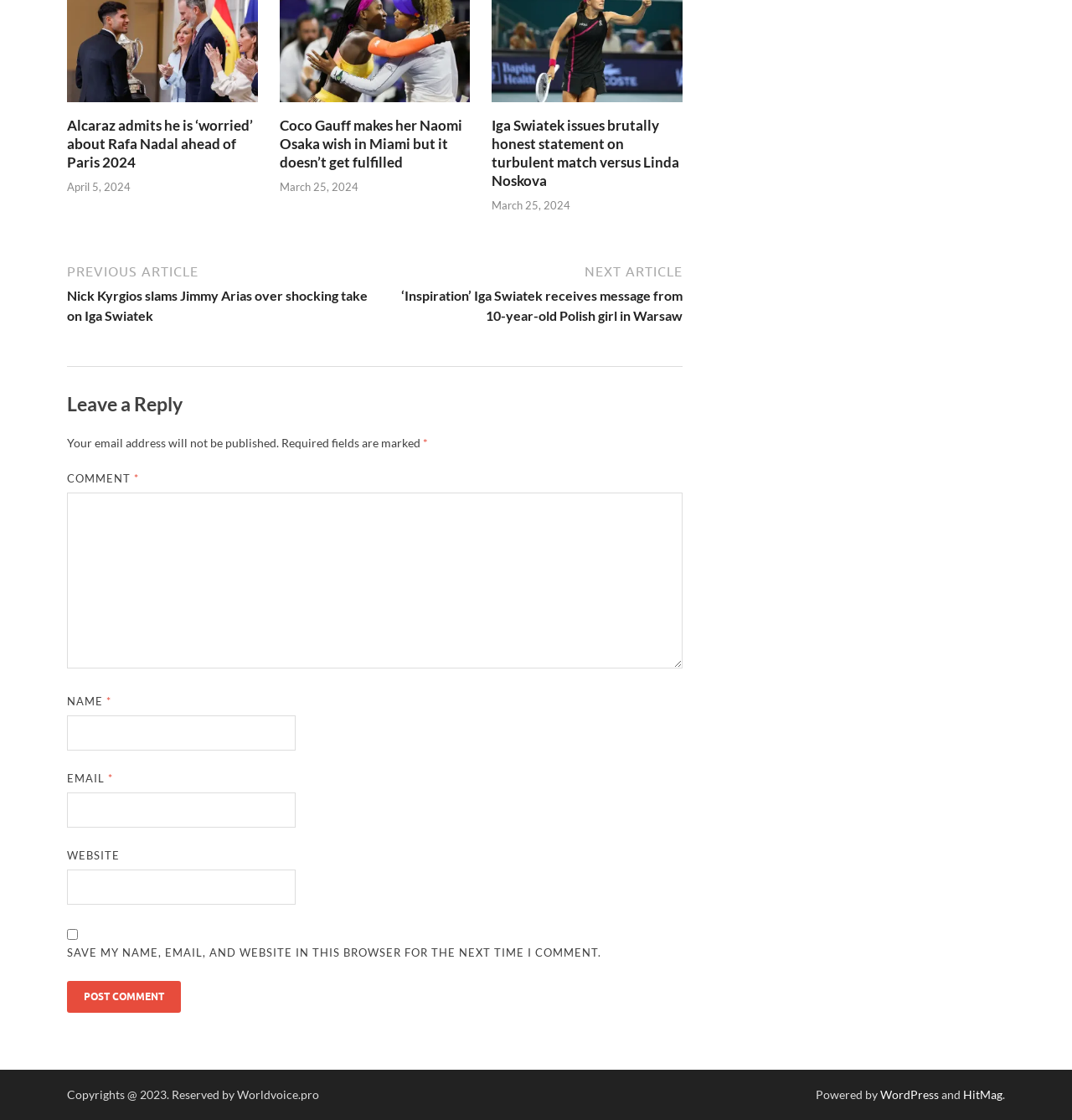Determine the bounding box coordinates of the clickable element to achieve the following action: 'Click on the 'Iga Swiatek issues brutally honest statement on turbulent match versus Linda Noskova' link'. Provide the coordinates as four float values between 0 and 1, formatted as [left, top, right, bottom].

[0.459, 0.088, 0.637, 0.102]